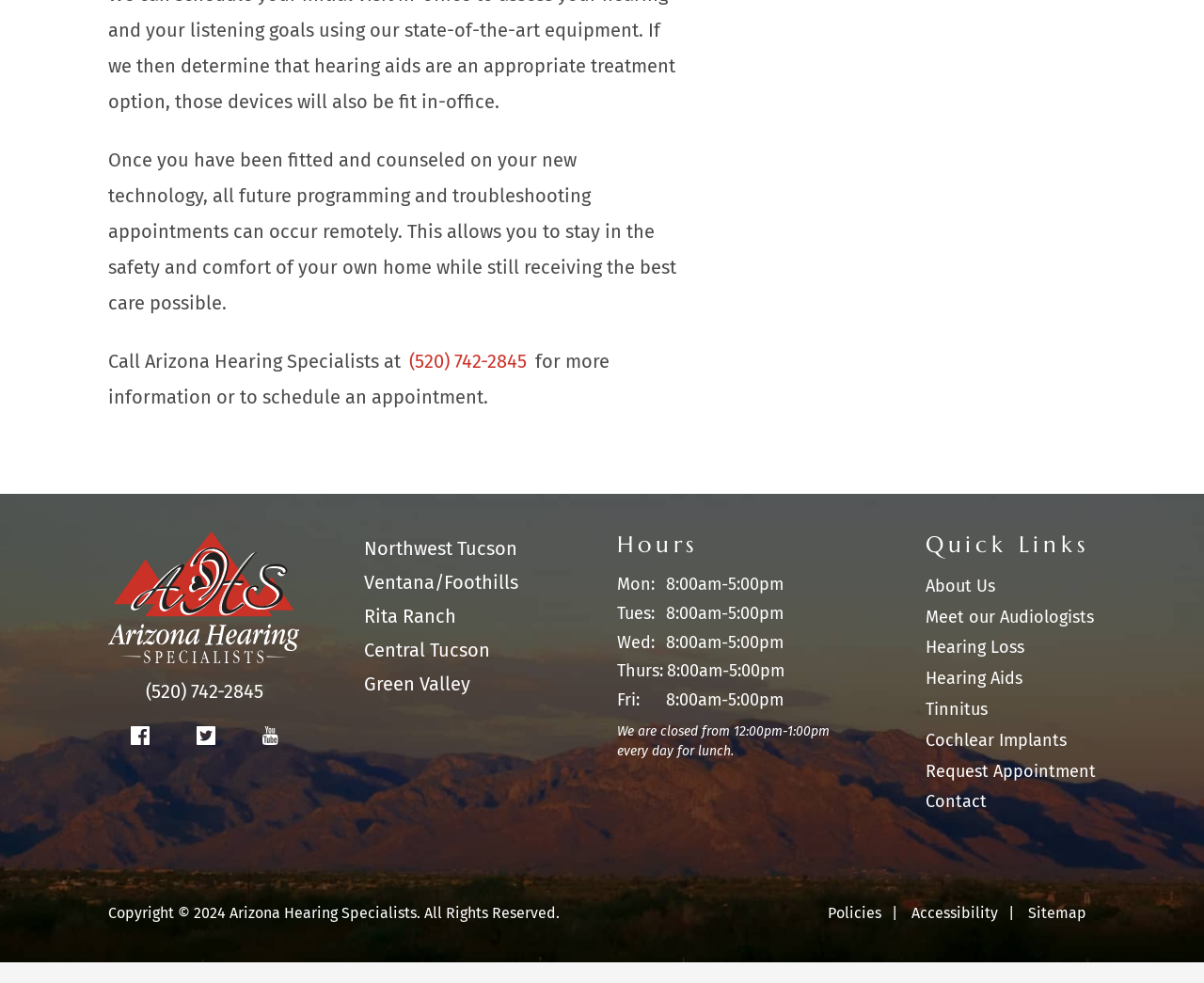Find the bounding box coordinates of the element you need to click on to perform this action: 'Go to the LinkedIn Profile'. The coordinates should be represented by four float values between 0 and 1, in the format [left, top, right, bottom].

None